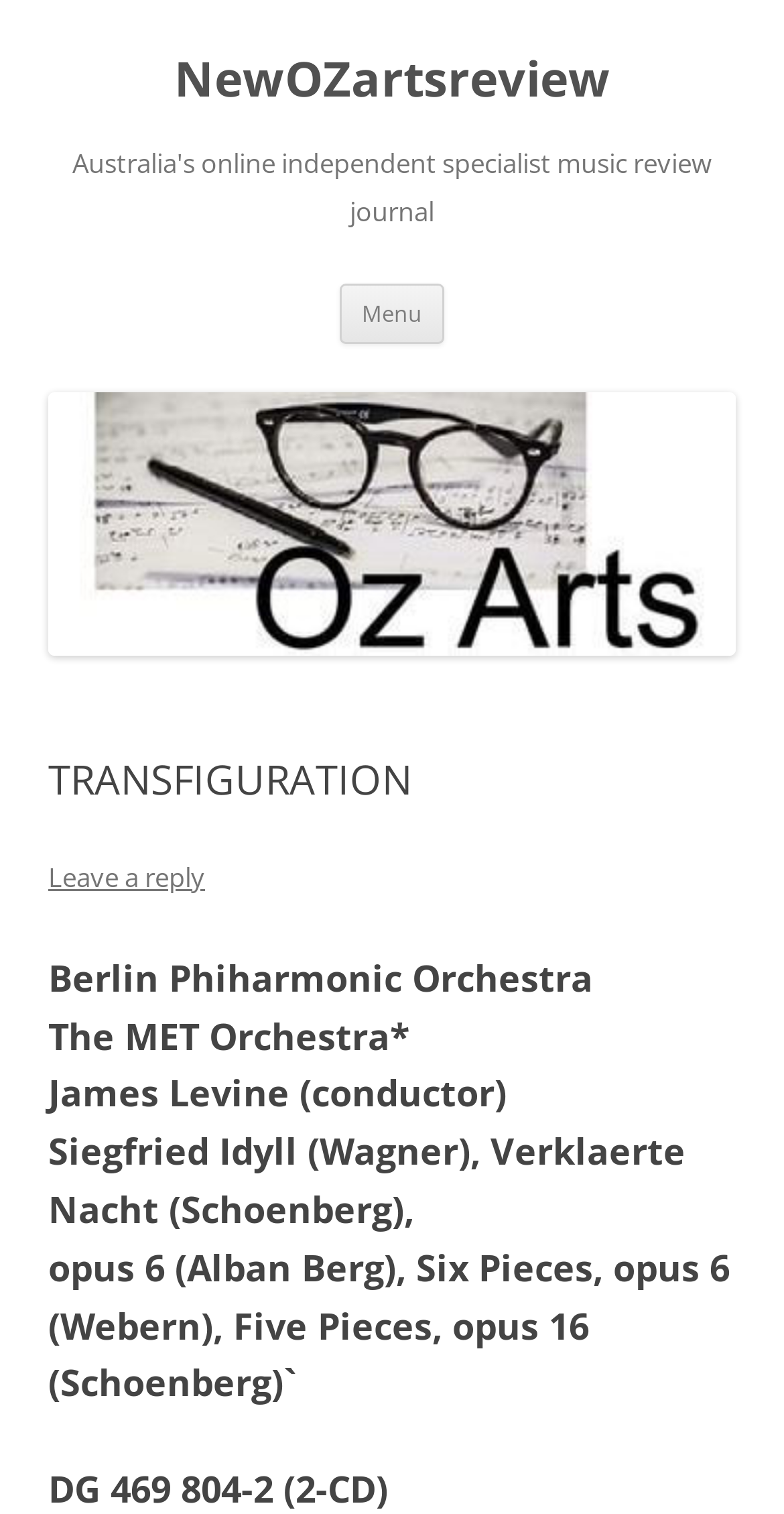What is the purpose of the button?
Give a detailed explanation using the information visible in the image.

I found the answer by looking at the button element that contains the text 'Menu' and inferring that it is used to open a menu.